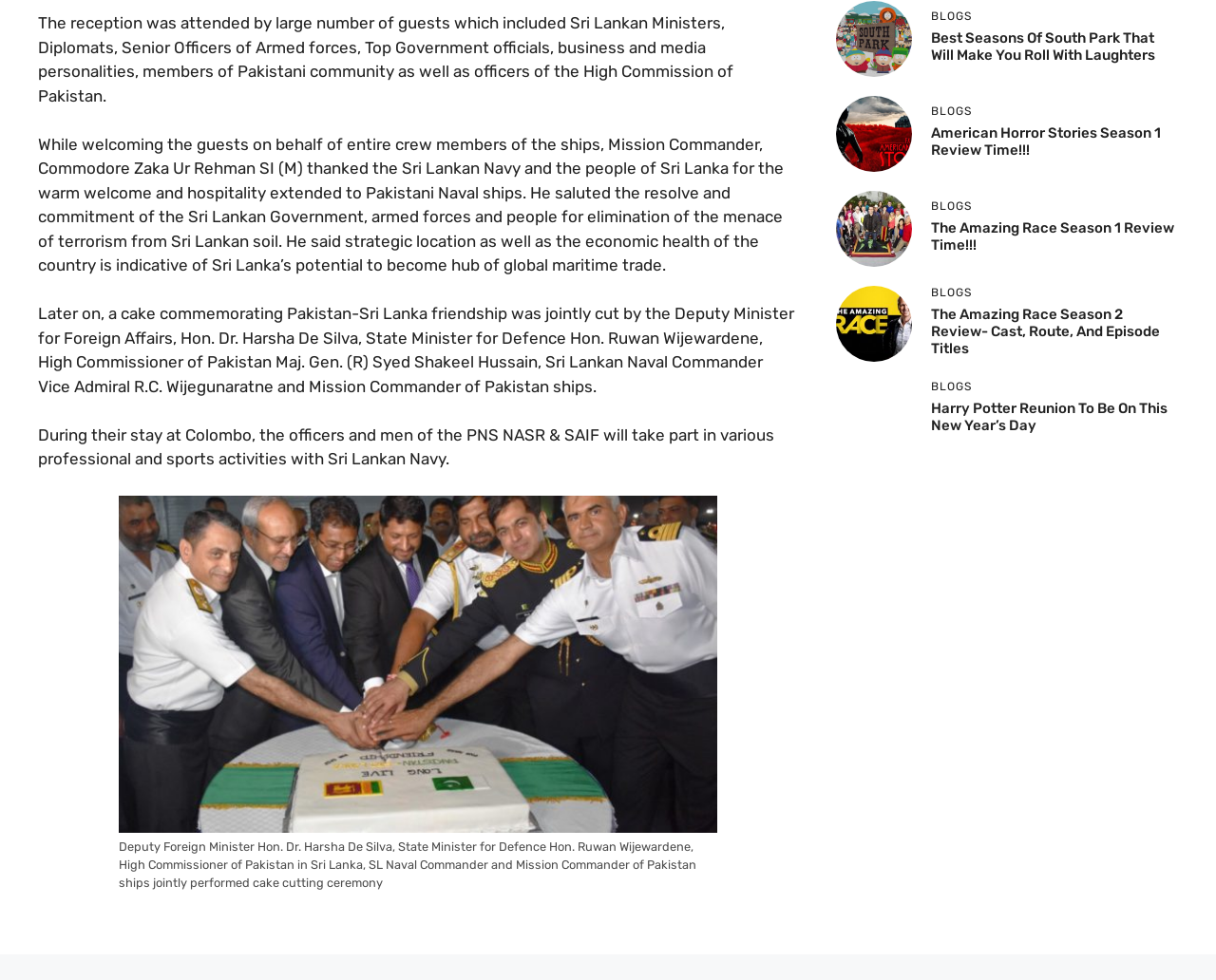Locate the UI element that matches the description alt="Best seasons of South Park" in the webpage screenshot. Return the bounding box coordinates in the format (top-left x, top-left y, bottom-right x, bottom-right y), with values ranging from 0 to 1.

[0.688, 0.029, 0.75, 0.048]